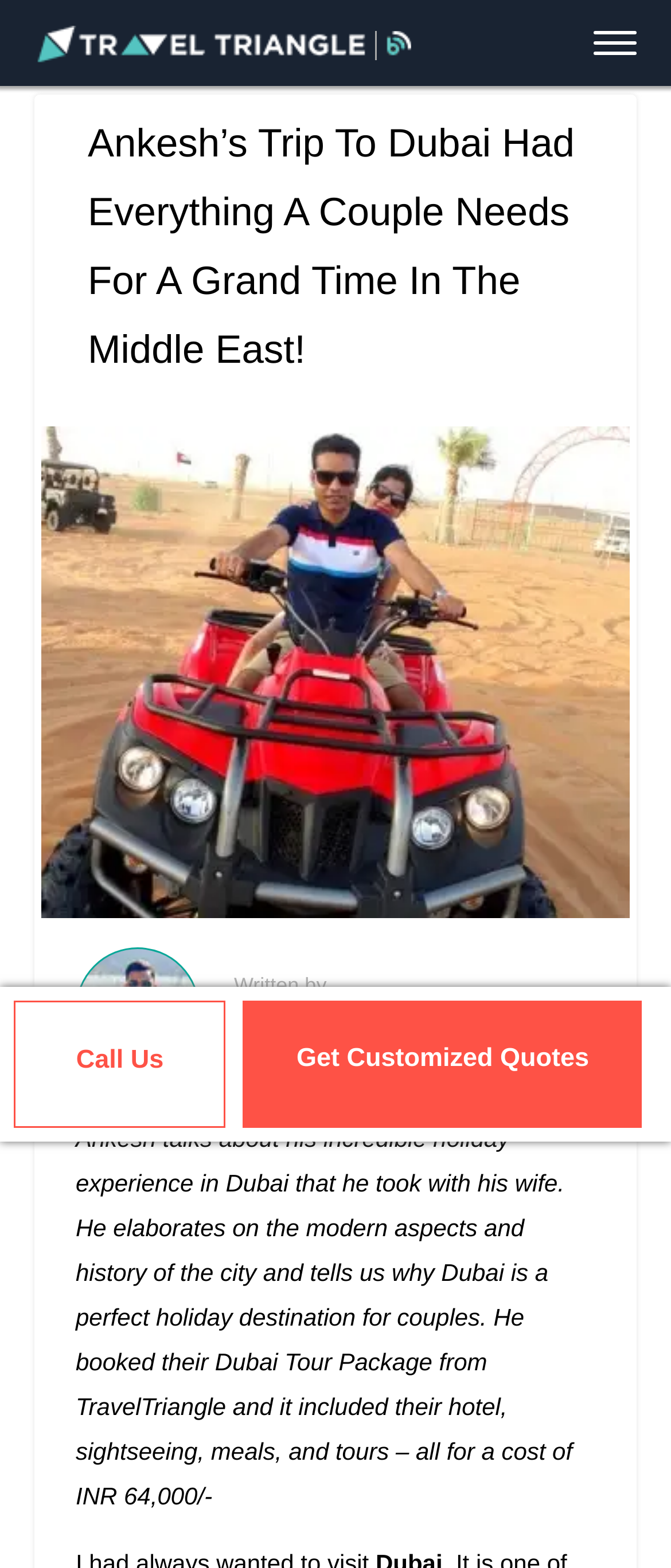Is there a call to action?
Based on the screenshot, provide a one-word or short-phrase response.

Yes